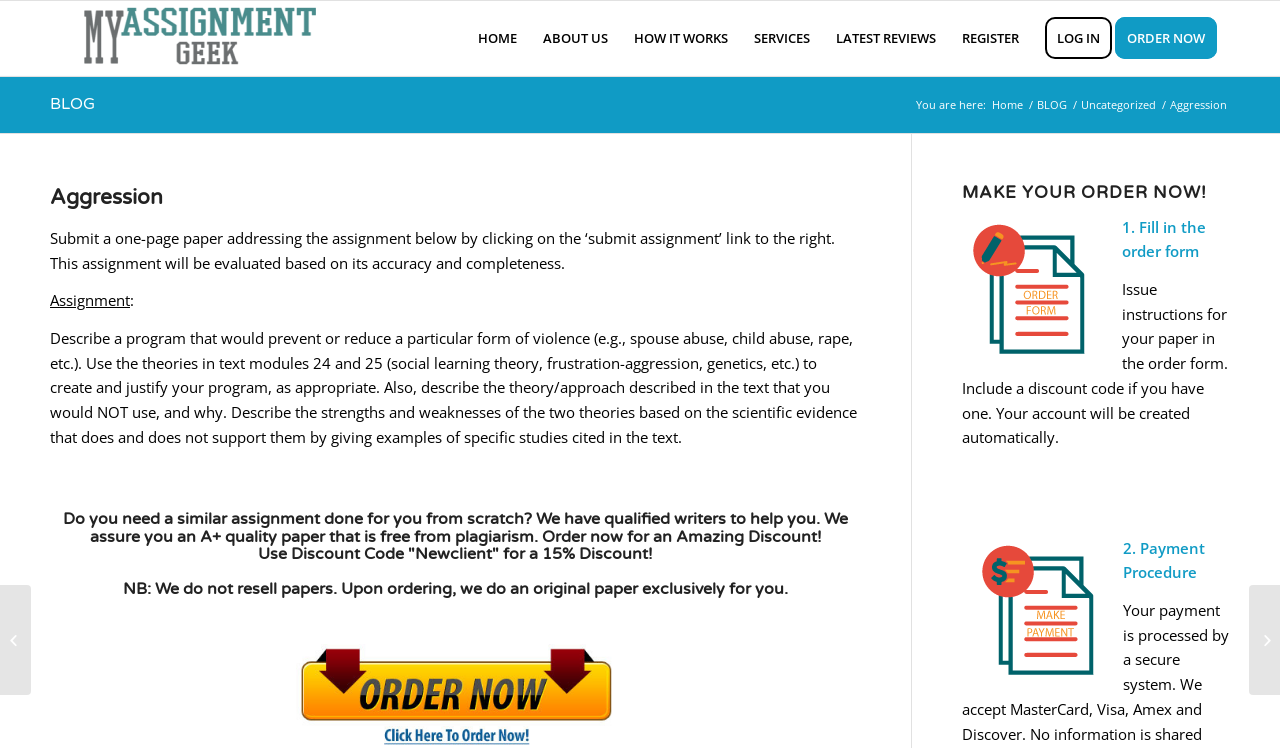Determine the bounding box coordinates of the clickable region to carry out the instruction: "Click on the 'REGISTER' link".

[0.741, 0.001, 0.806, 0.102]